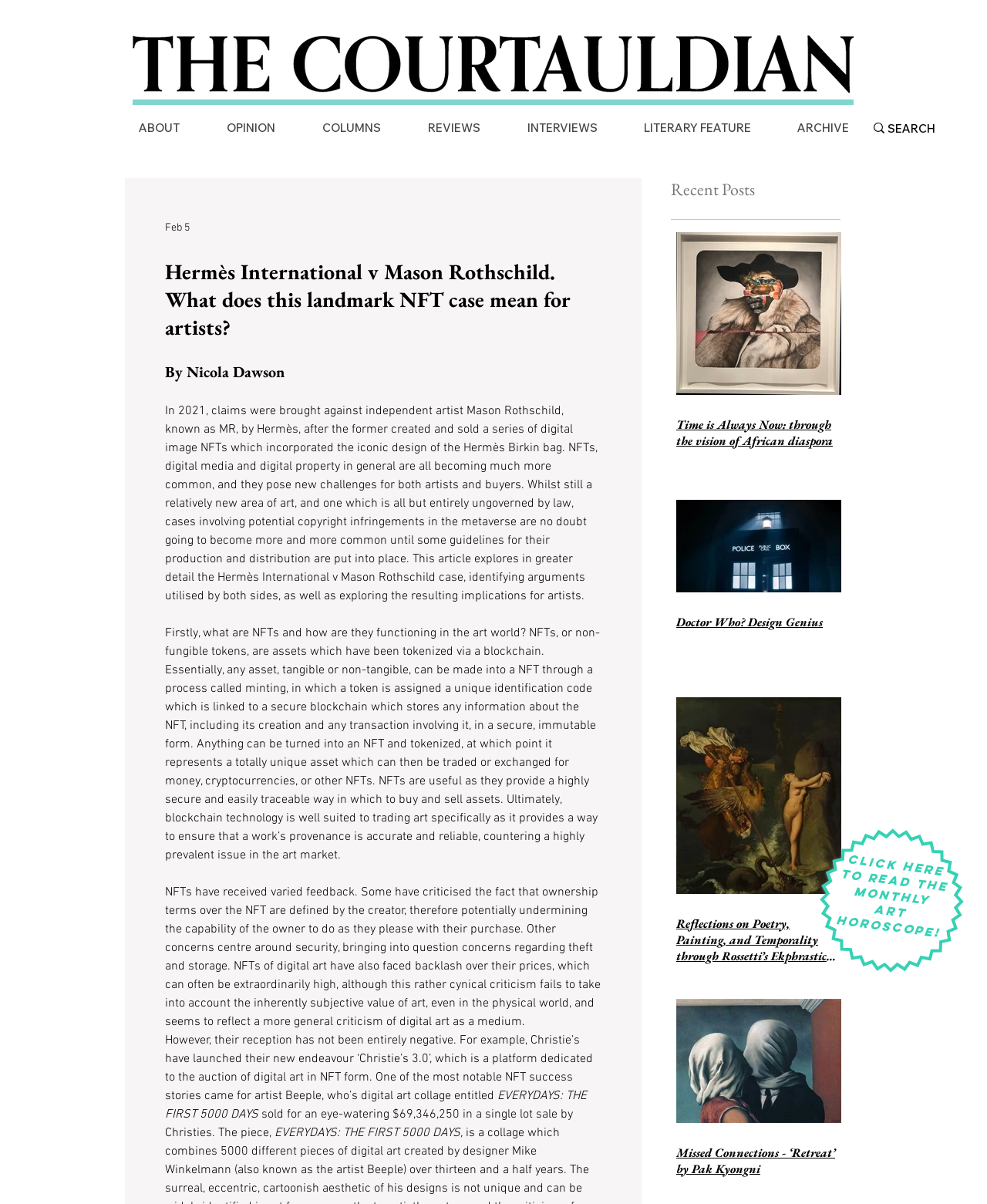Identify the bounding box coordinates for the element you need to click to achieve the following task: "Read the monthly art horoscope". The coordinates must be four float values ranging from 0 to 1, formatted as [left, top, right, bottom].

[0.845, 0.706, 0.964, 0.781]